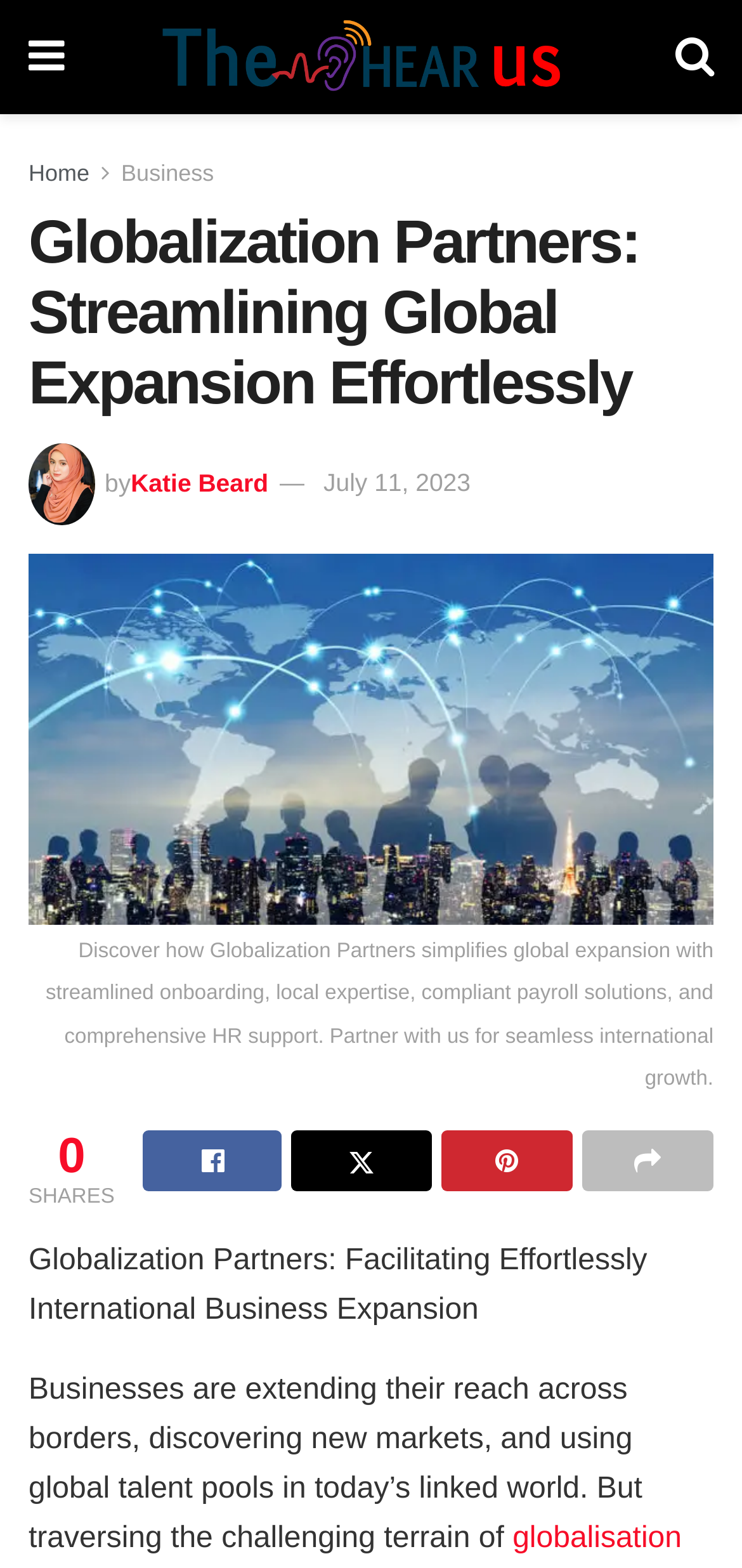Give a one-word or short phrase answer to the question: 
What is the date of the article?

July 11, 2023